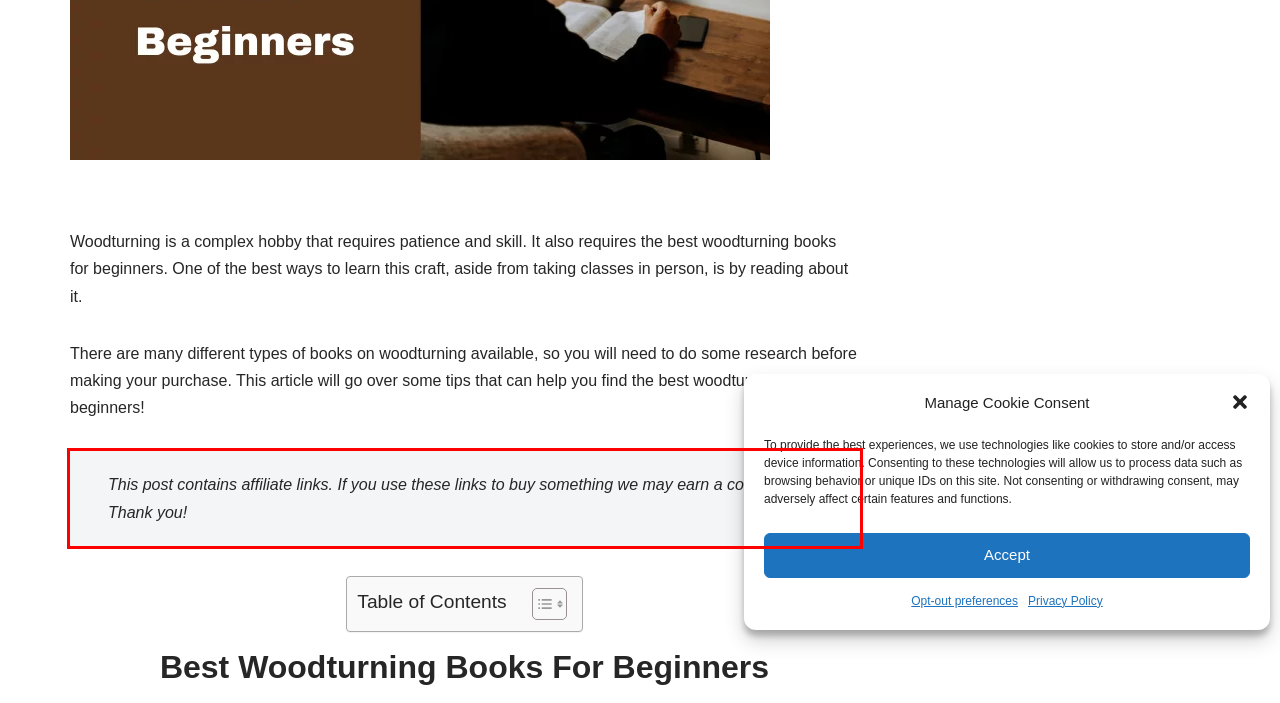Analyze the webpage screenshot and use OCR to recognize the text content in the red bounding box.

This post contains affiliate links. If you use these links to buy something we may earn a commission. Thank you!